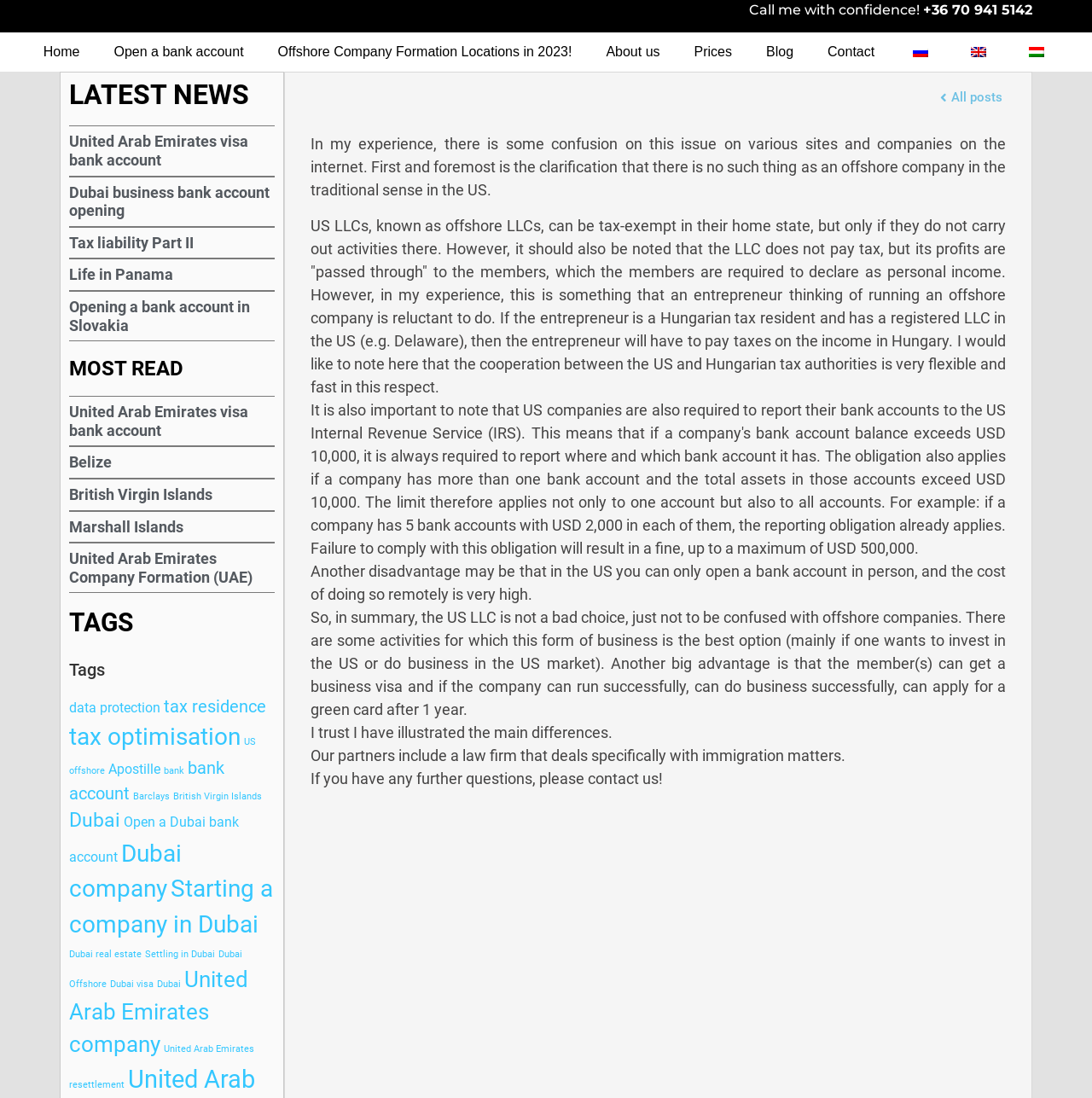Using the element description: "British Virgin Islands", determine the bounding box coordinates for the specified UI element. The coordinates should be four float numbers between 0 and 1, [left, top, right, bottom].

[0.063, 0.442, 0.195, 0.458]